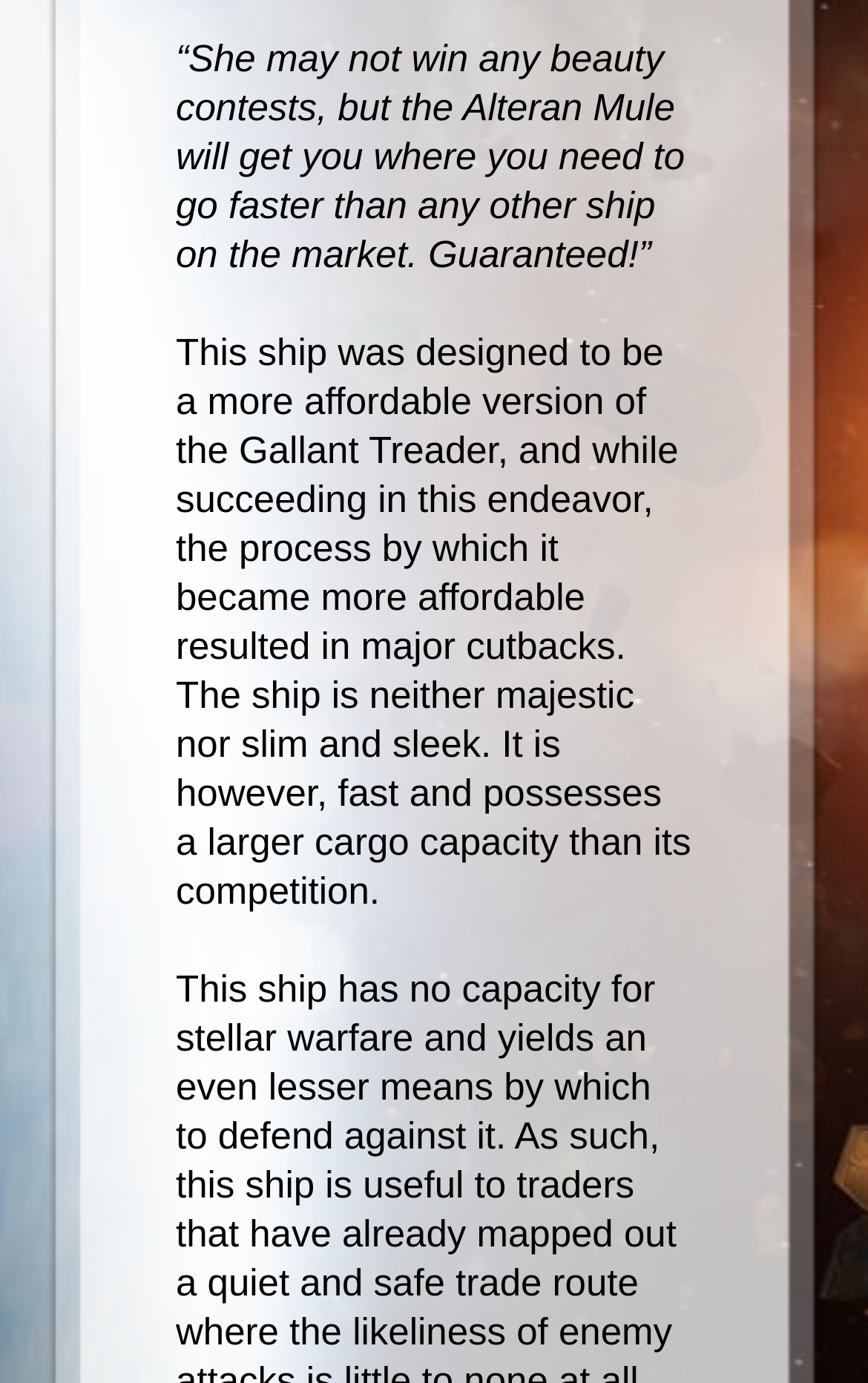Determine the bounding box of the UI component based on this description: "Atheists". The bounding box coordinates should be four float values between 0 and 1, i.e., [left, top, right, bottom].

None